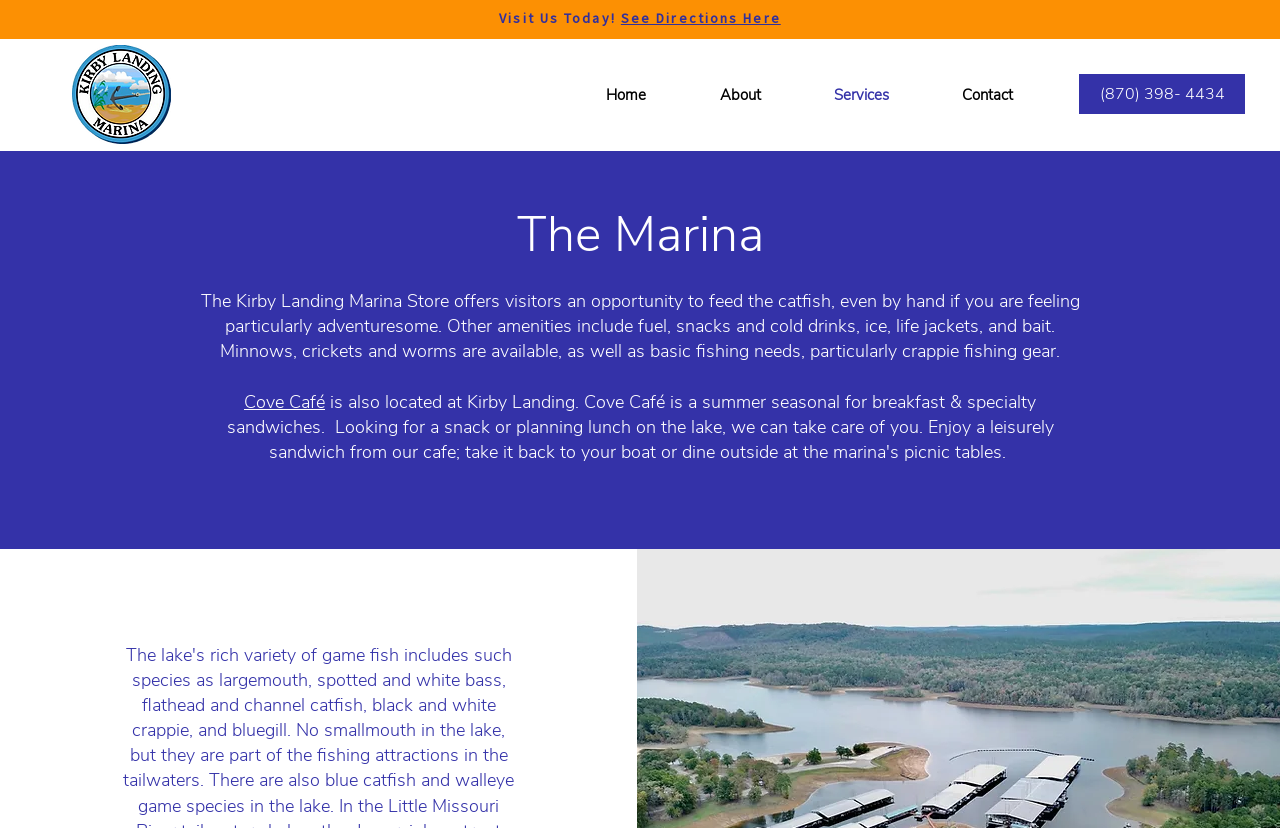Identify the bounding box for the UI element described as: "(870) 398- 4434". Ensure the coordinates are four float numbers between 0 and 1, formatted as [left, top, right, bottom].

[0.843, 0.089, 0.973, 0.138]